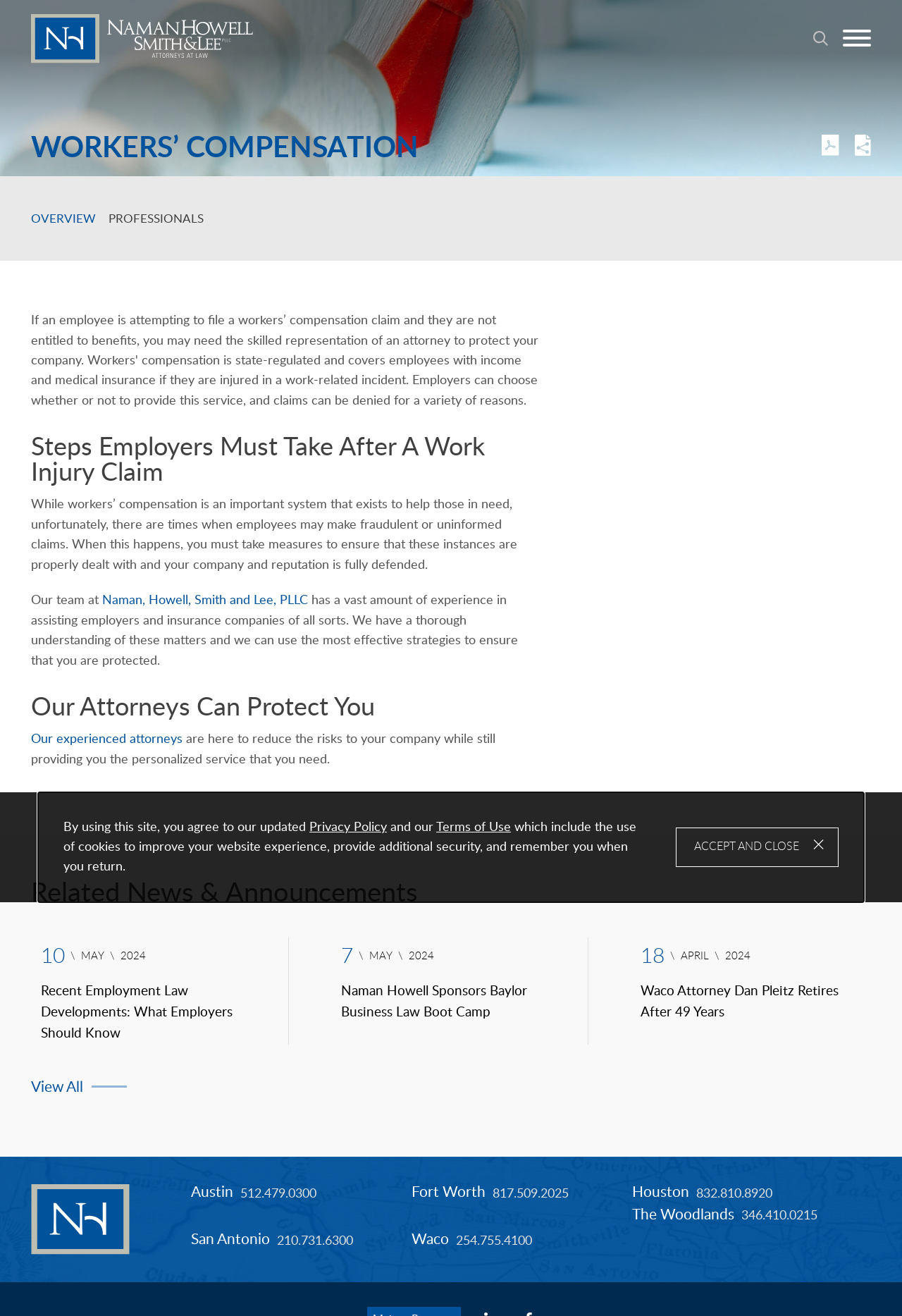Answer the question below in one word or phrase:
How many office locations are listed at the bottom of the webpage?

6